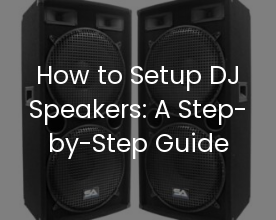Utilize the information from the image to answer the question in detail:
What is the purpose of the overlaid text?

The overlaid text 'How to Setup DJ Speakers: A Step-by-Step Guide' suggests that the purpose of the text is to provide a guide or instructional content to help users set up DJ speakers effectively.